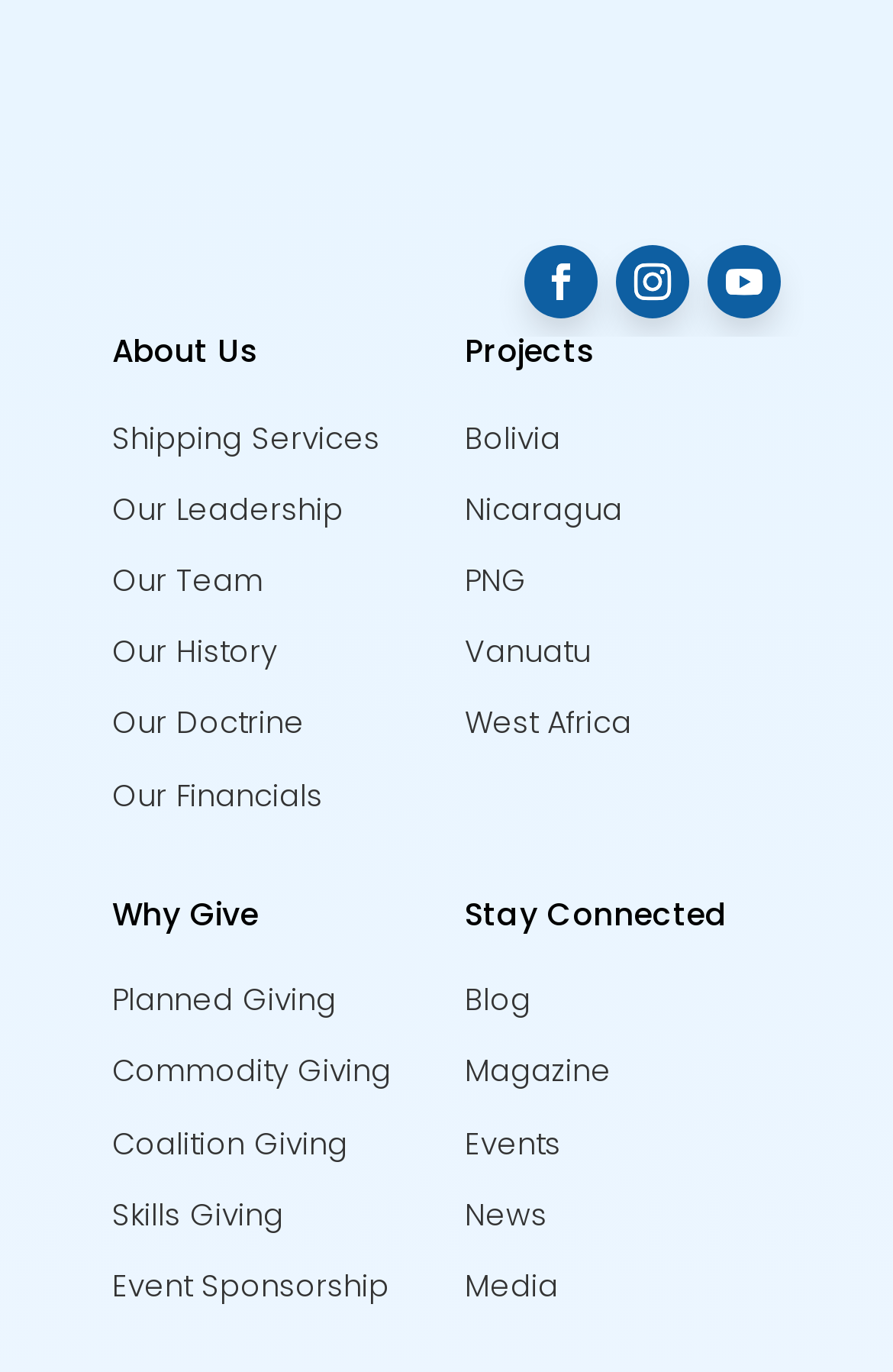Find the bounding box coordinates for the area you need to click to carry out the instruction: "Learn about Why Give". The coordinates should be four float numbers between 0 and 1, indicated as [left, top, right, bottom].

[0.126, 0.651, 0.29, 0.682]